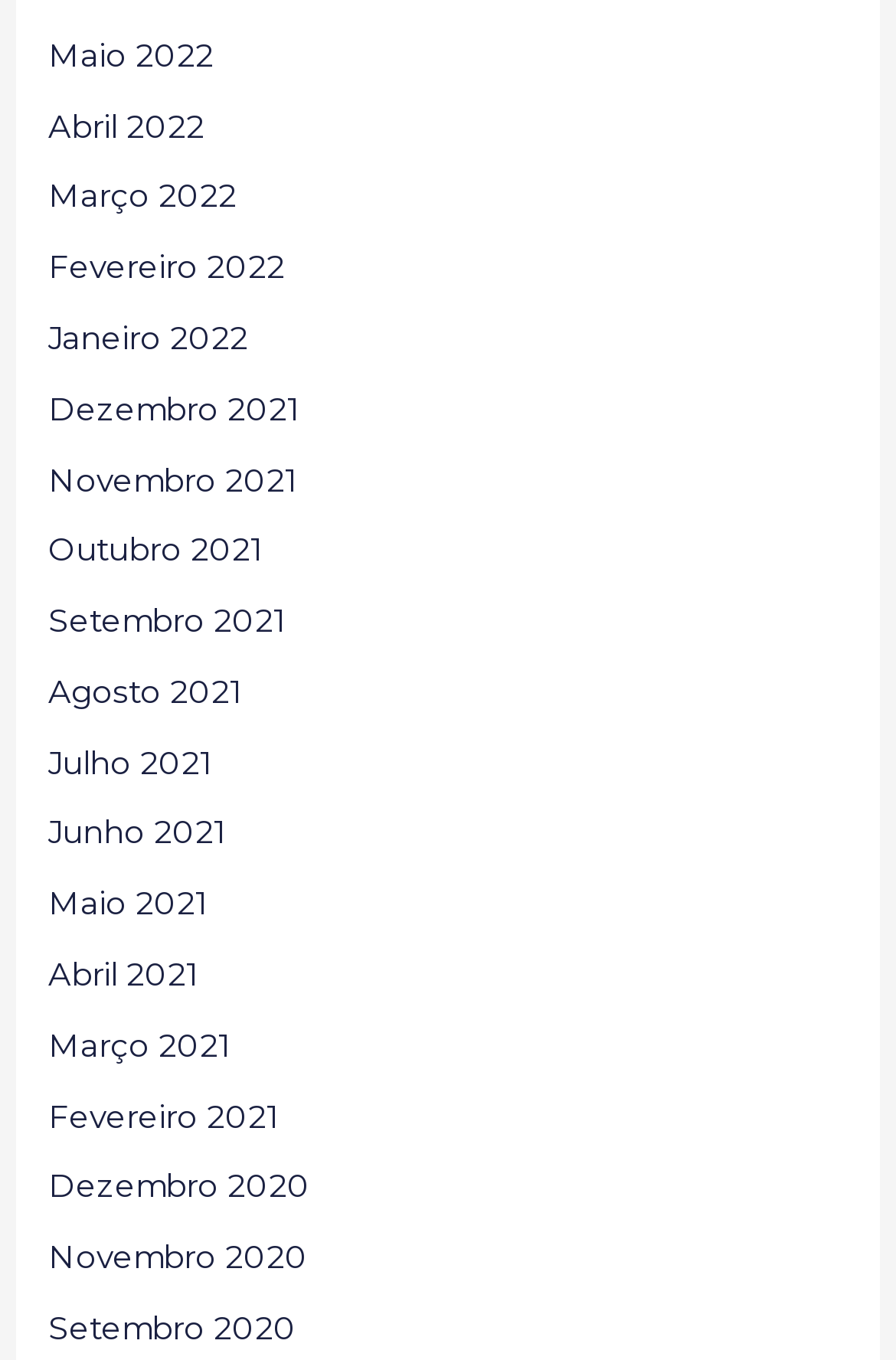How many links are there on the webpage?
Look at the image and answer with only one word or phrase.

12